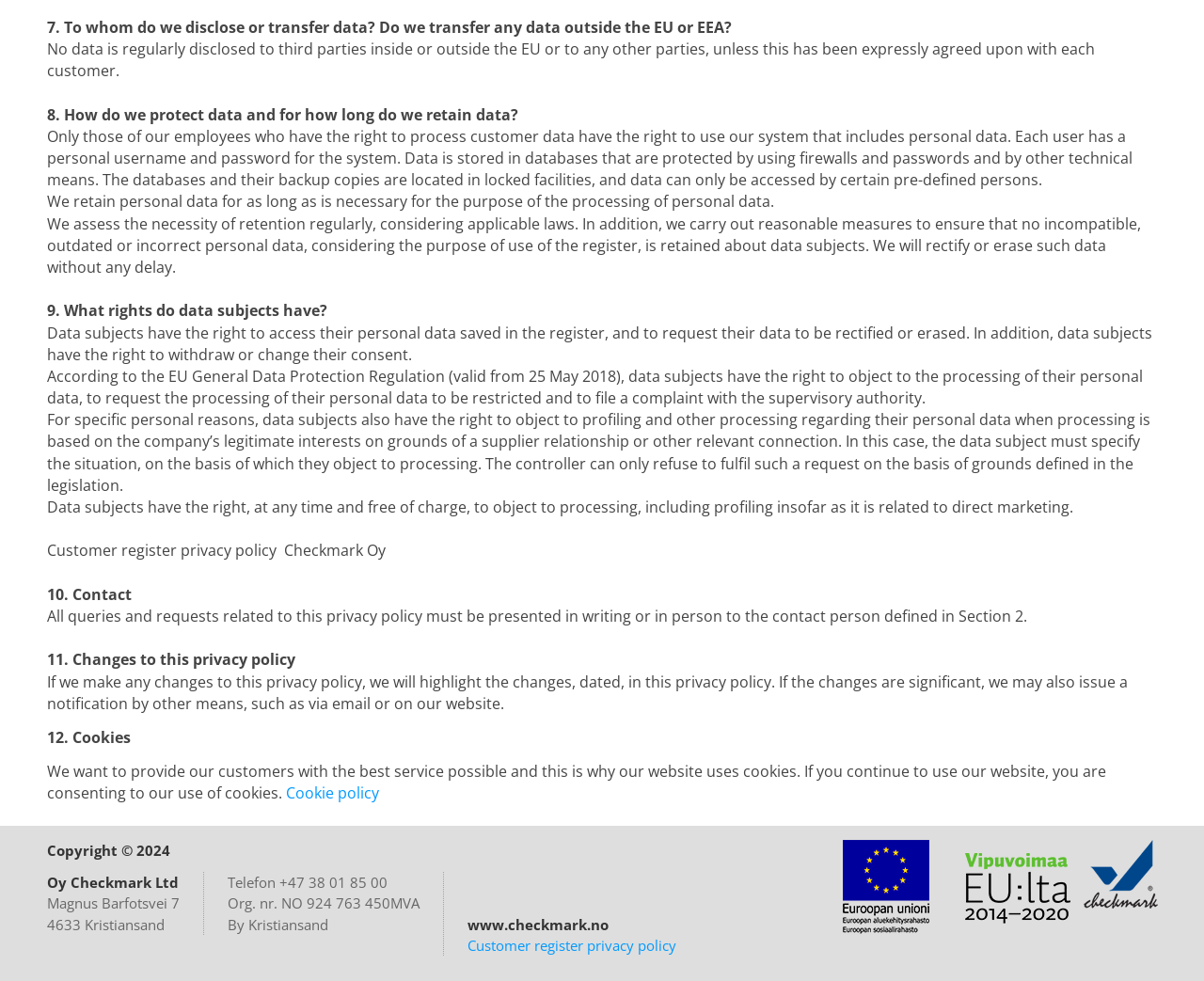Please provide a comprehensive answer to the question based on the screenshot: What rights do data subjects have?

The text 'Data subjects have the right to access their personal data saved in the register, and to request their data to be rectified or erased. In addition, data subjects have the right to withdraw or change their consent.' and other subsequent texts indicate that data subjects have the right to access, rectify, erase, and object to the processing of their personal data.